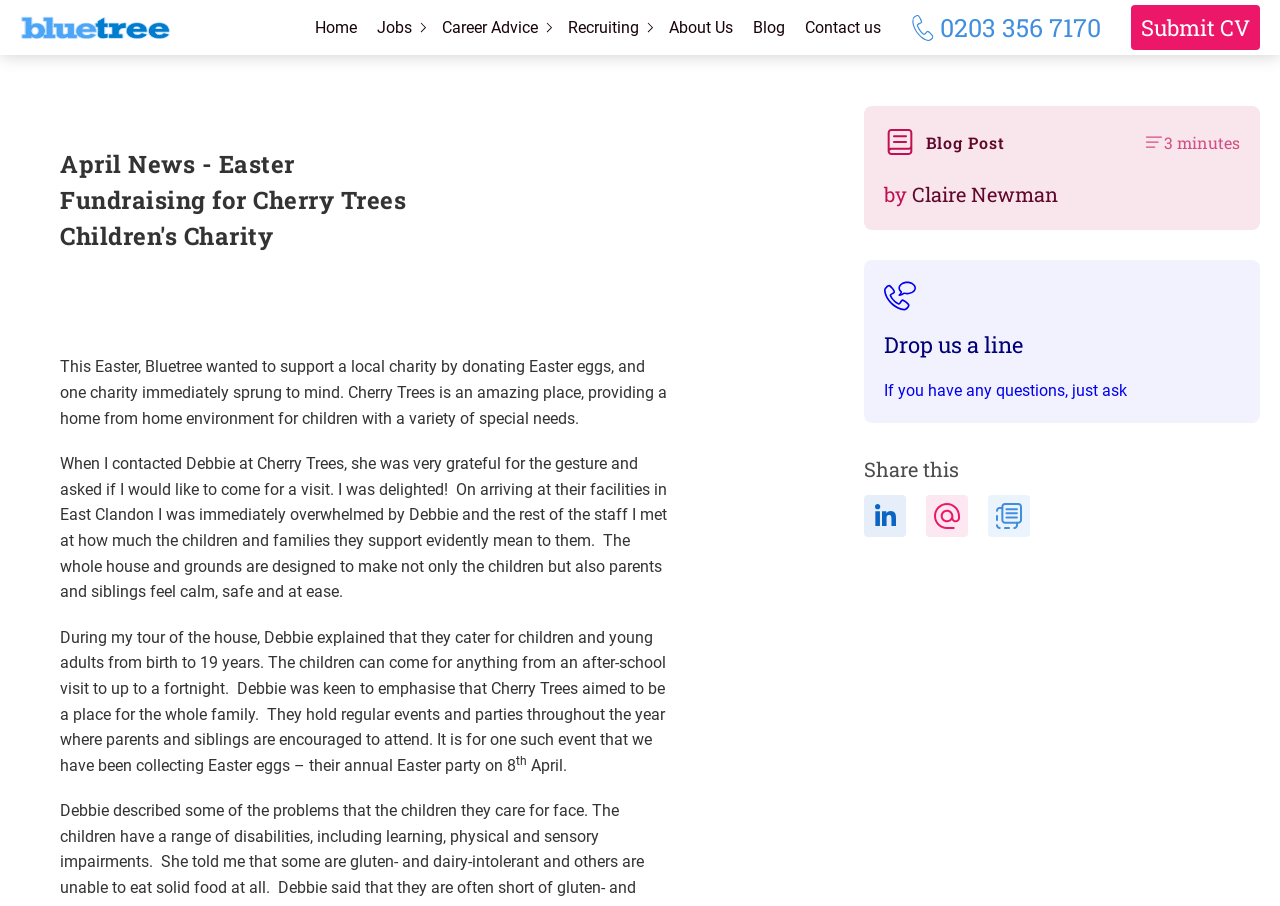Identify the bounding box for the element characterized by the following description: "Project & Account Management".

[0.295, 0.34, 0.484, 0.39]